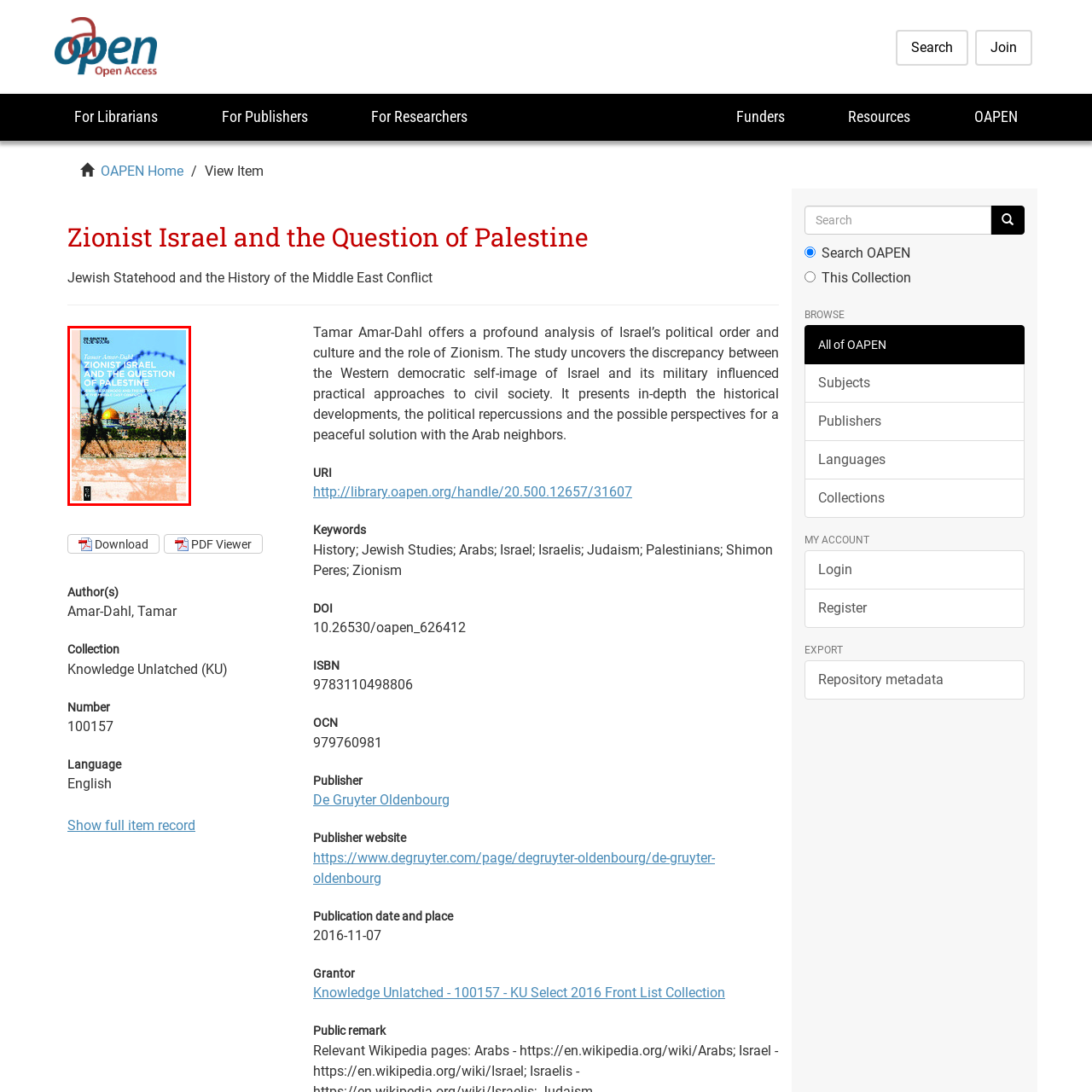Identify the subject within the red bounding box and respond to the following question in a single word or phrase:
What is the subject of the book?

Israeli statehood and Middle East conflict